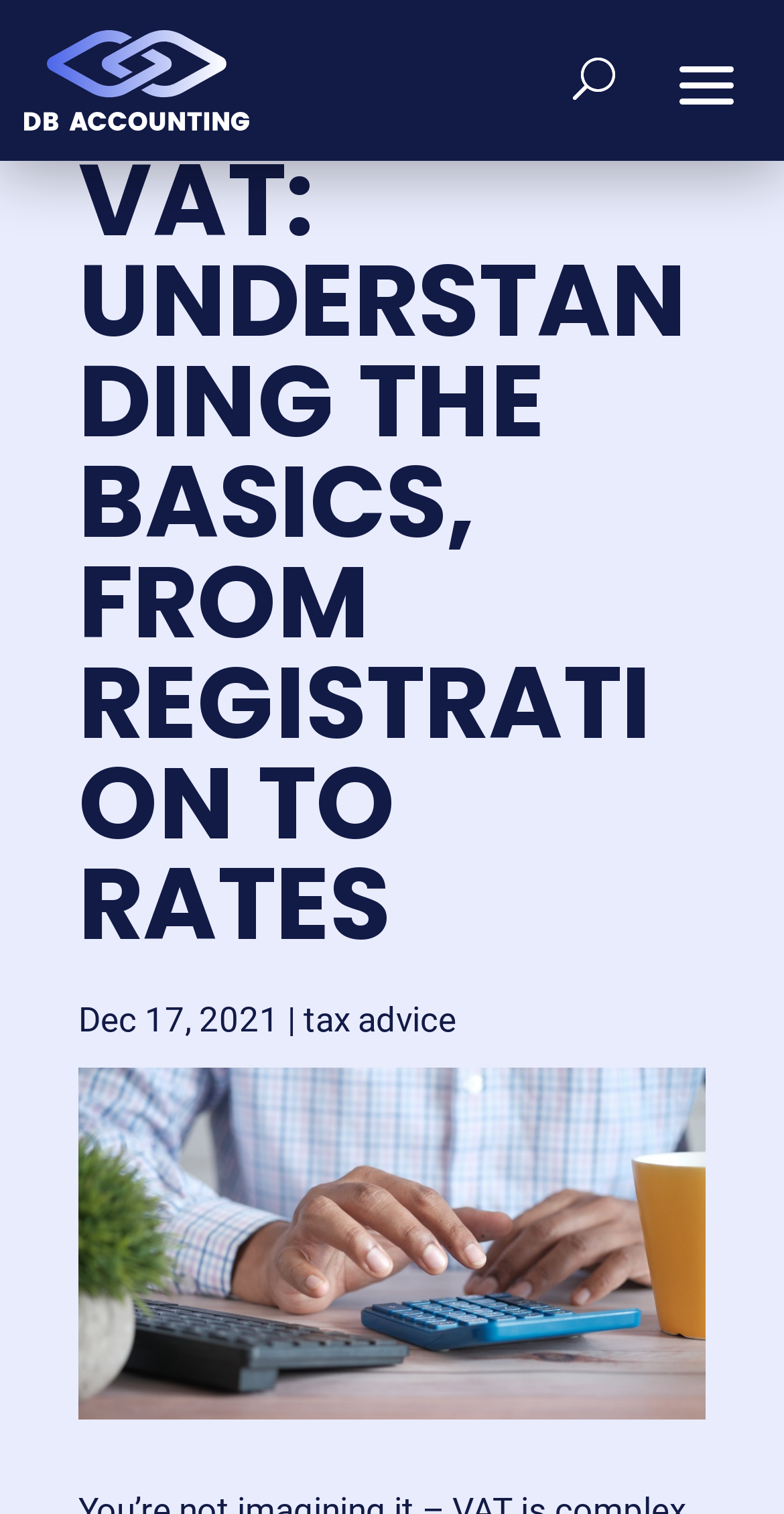Kindly respond to the following question with a single word or a brief phrase: 
Is there a search function on the page?

Yes